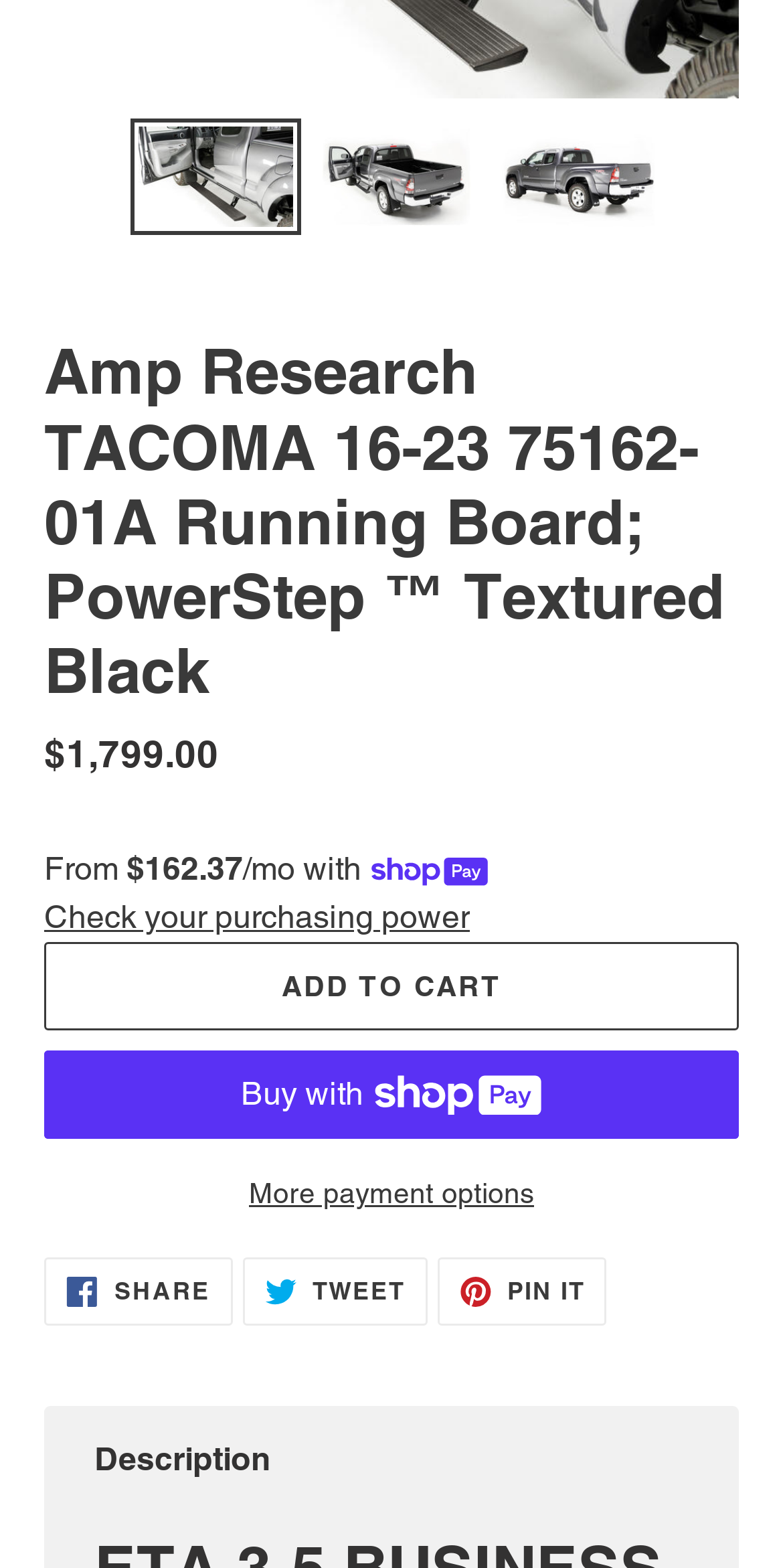Determine the bounding box for the described HTML element: "More payment options". Ensure the coordinates are four float numbers between 0 and 1 in the format [left, top, right, bottom].

[0.056, 0.747, 0.944, 0.777]